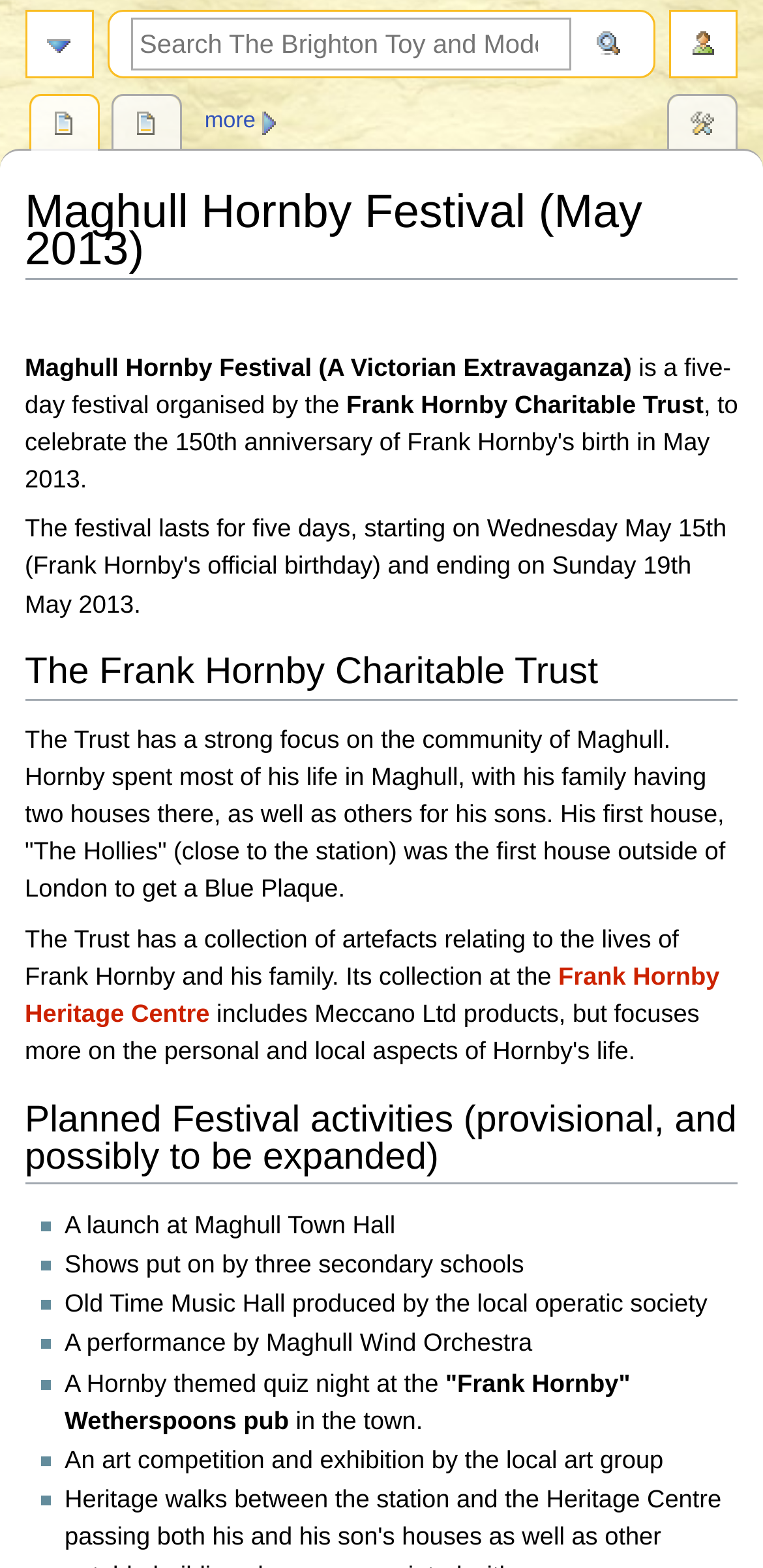Please identify the bounding box coordinates of the element that needs to be clicked to perform the following instruction: "Search The Brighton Toy and Model Index".

[0.172, 0.011, 0.749, 0.045]